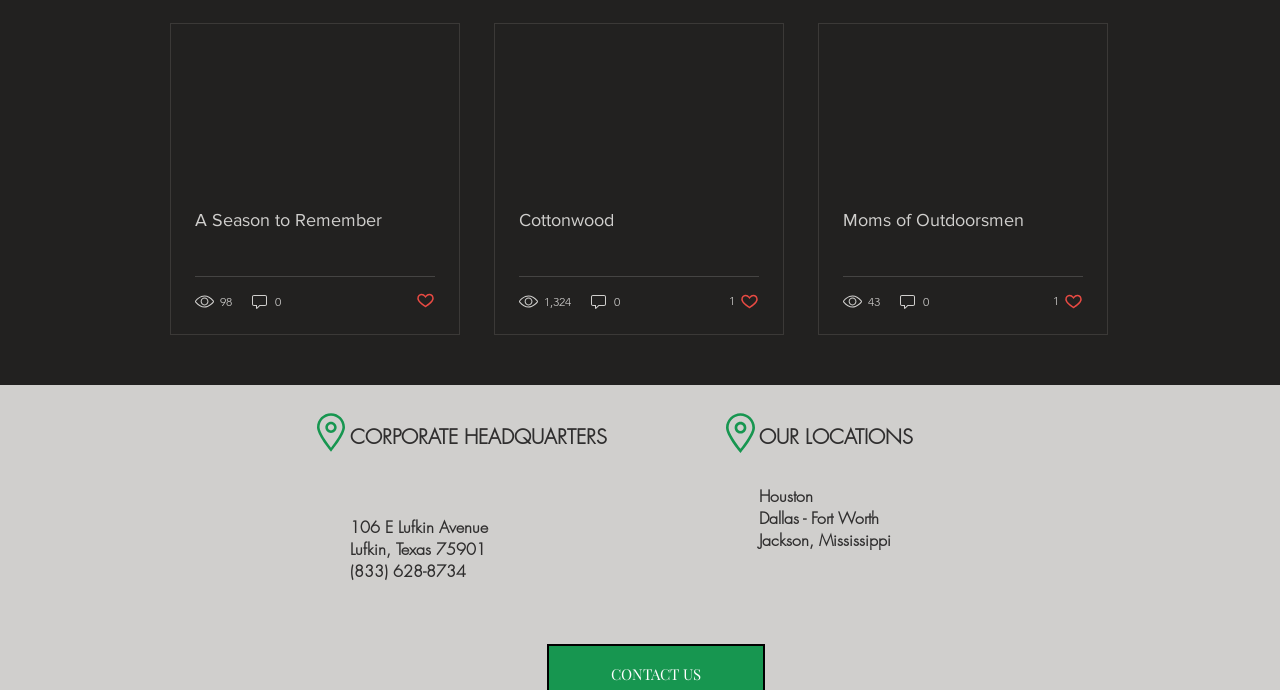Pinpoint the bounding box coordinates of the element to be clicked to execute the instruction: "Like the post with 43 views".

[0.823, 0.422, 0.846, 0.45]